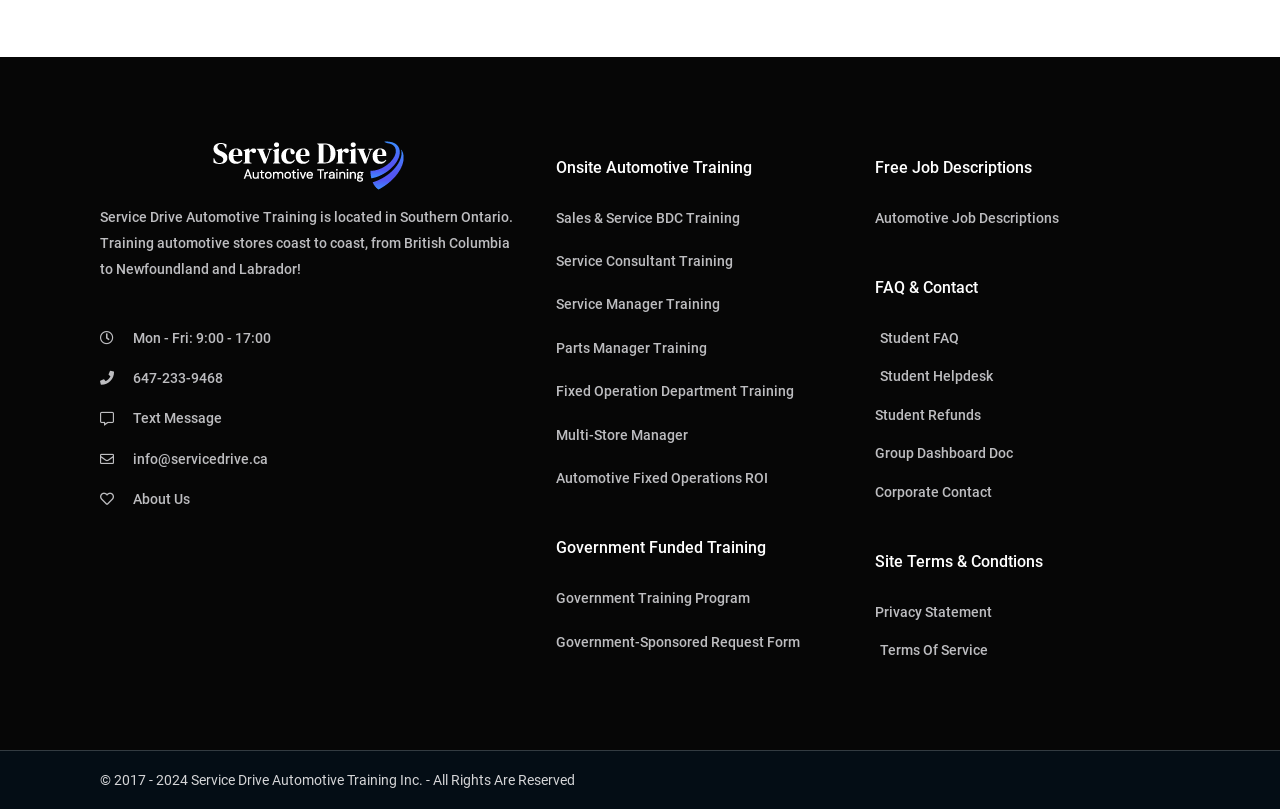Please determine the bounding box coordinates of the element's region to click for the following instruction: "Contact the Corporate office".

[0.684, 0.584, 0.919, 0.632]